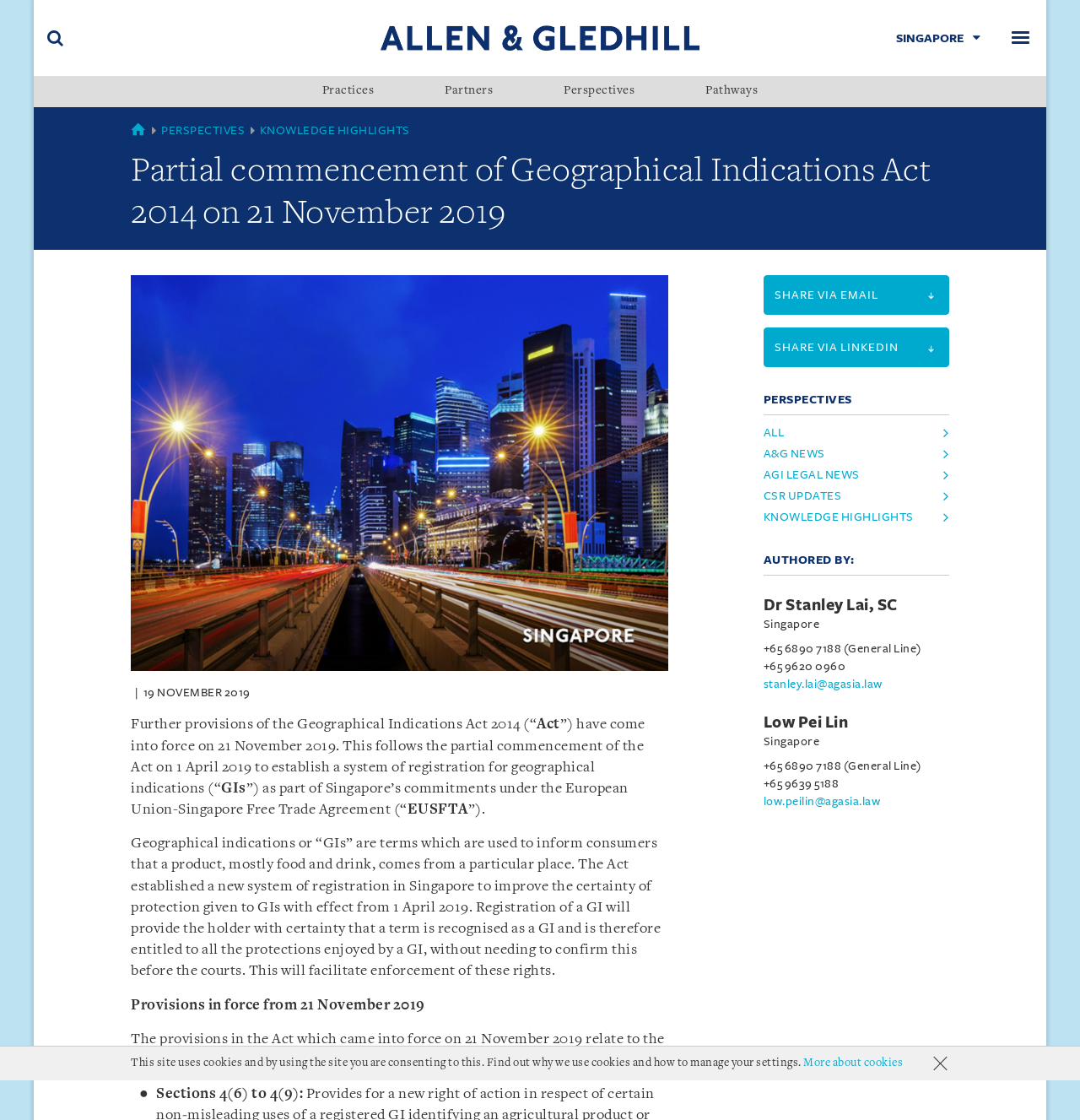Determine the bounding box coordinates for the area you should click to complete the following instruction: "Read Perspectives".

[0.489, 0.068, 0.62, 0.096]